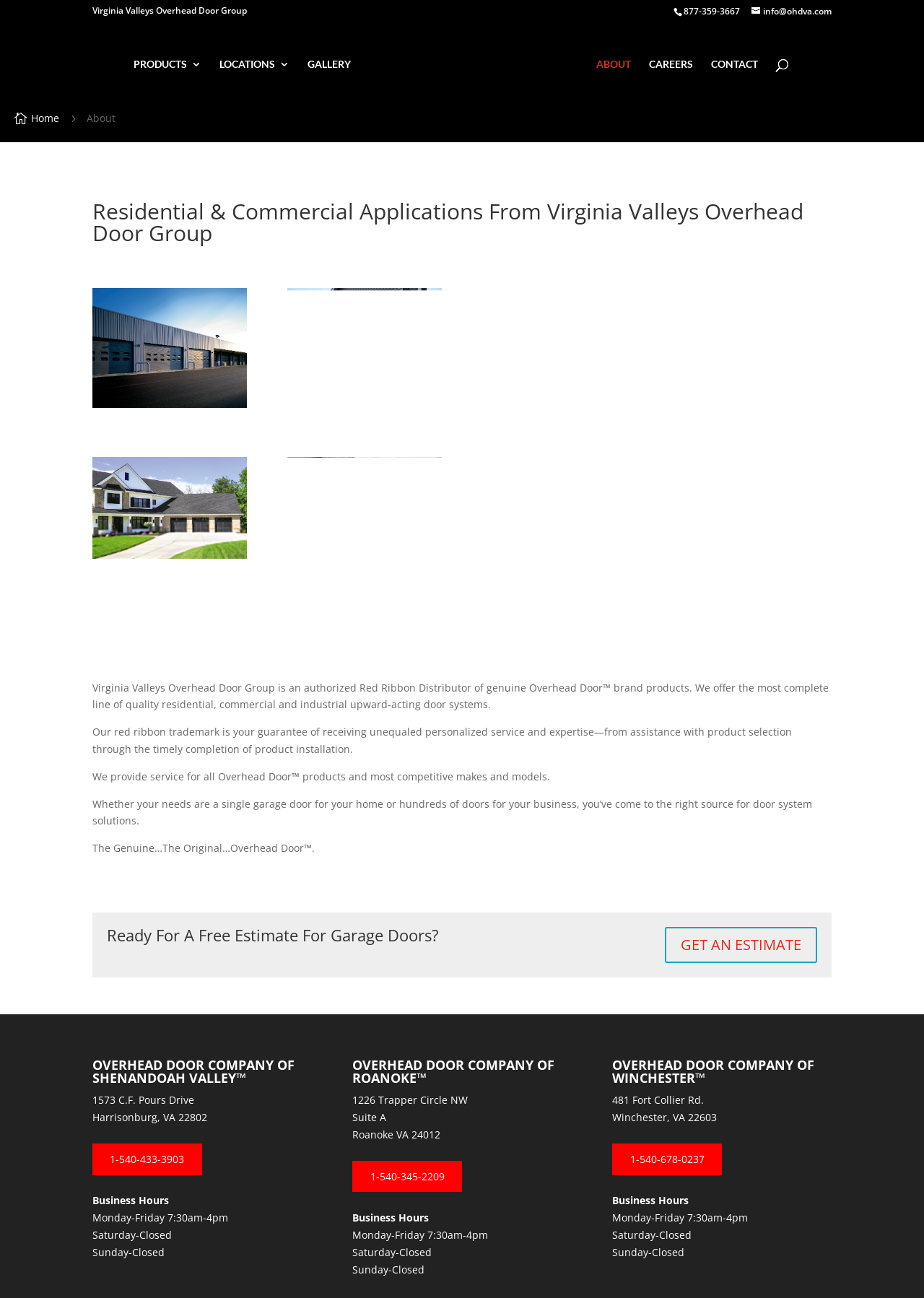For the element described, predict the bounding box coordinates as (top-left x, top-left y, bottom-right x, bottom-right y). All values should be between 0 and 1. Element description: December 14, 2004

None